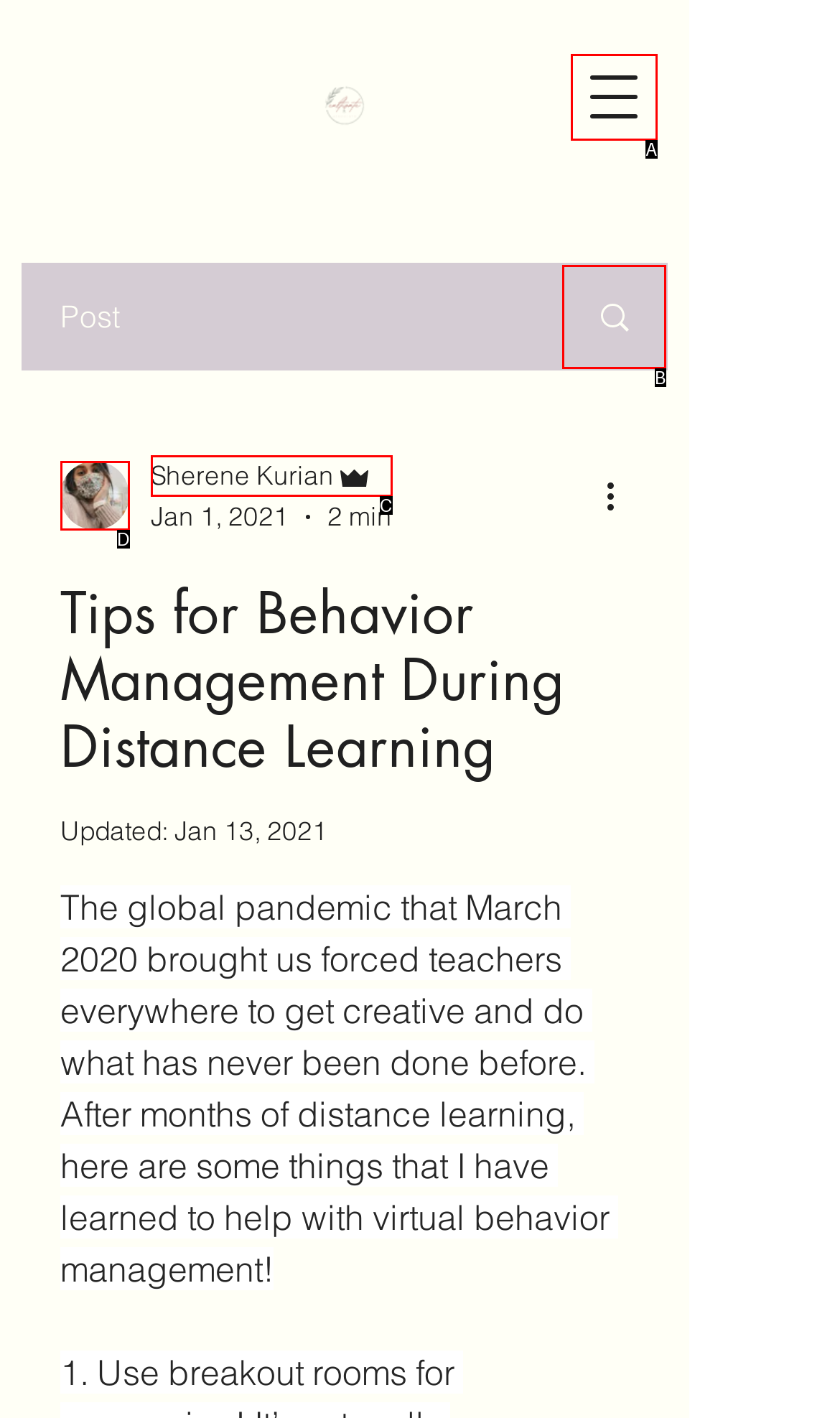Given the description: parent_node: Sherene Kurian, choose the HTML element that matches it. Indicate your answer with the letter of the option.

D